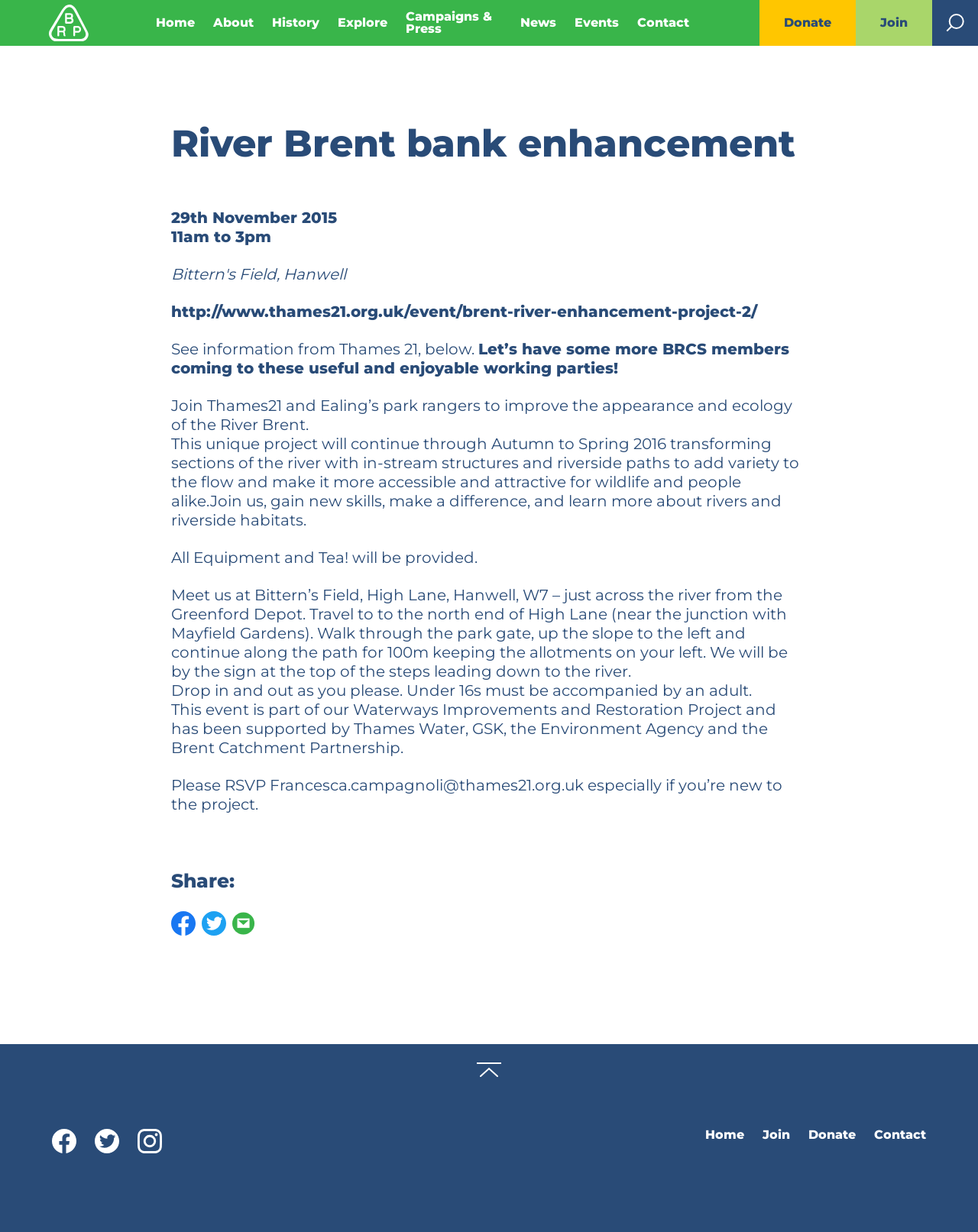Locate the bounding box coordinates of the clickable area to execute the instruction: "Click the 'Home' link". Provide the coordinates as four float numbers between 0 and 1, represented as [left, top, right, bottom].

[0.15, 0.0, 0.209, 0.037]